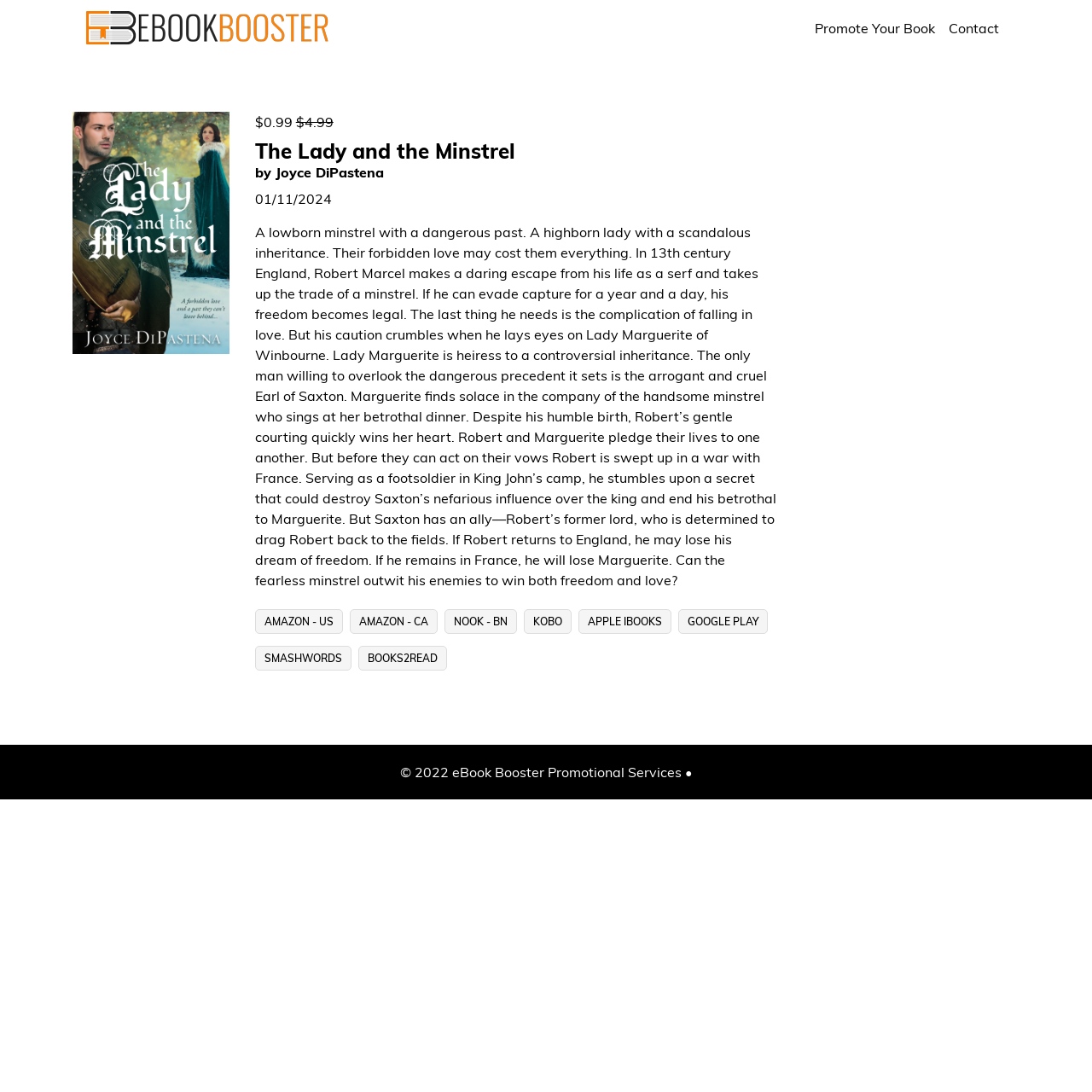Write an extensive caption that covers every aspect of the webpage.

This webpage is about a book titled "The Lady and the Minstrel" by Joyce DiPastena. At the top left corner, there is a logo image with a link to the website's homepage. Next to it, there are two links: "Promote Your Book" and "Contact". 

Below the top navigation bar, the main content area begins. On the left side, there is a book cover image of "The Lady and the Minstrel". To the right of the image, the book's price is displayed as "$0.99", with a strikethrough original price of "$4.99". The book's title and author are shown in a heading, followed by the publication date "01/11/2024". 

A brief summary of the book is provided, describing the story of Robert Marcel, a lowborn minstrel, and Lady Marguerite of Winbourne, who fall in love despite their different social classes. The summary is quite detailed, covering the plot of the book, including Robert's escape from serfdom, his romance with Marguerite, and the obstacles they face.

Below the summary, there are seven links to purchase the book from various online retailers, including Amazon (US and CA), Nook, Kobo, Apple iBooks, Google Play, Smashwords, and Books2Read. These links are arranged horizontally, taking up most of the width of the page.

At the very bottom of the page, there is a copyright notice stating "© 2022 eBook Booster Promotional Services •".